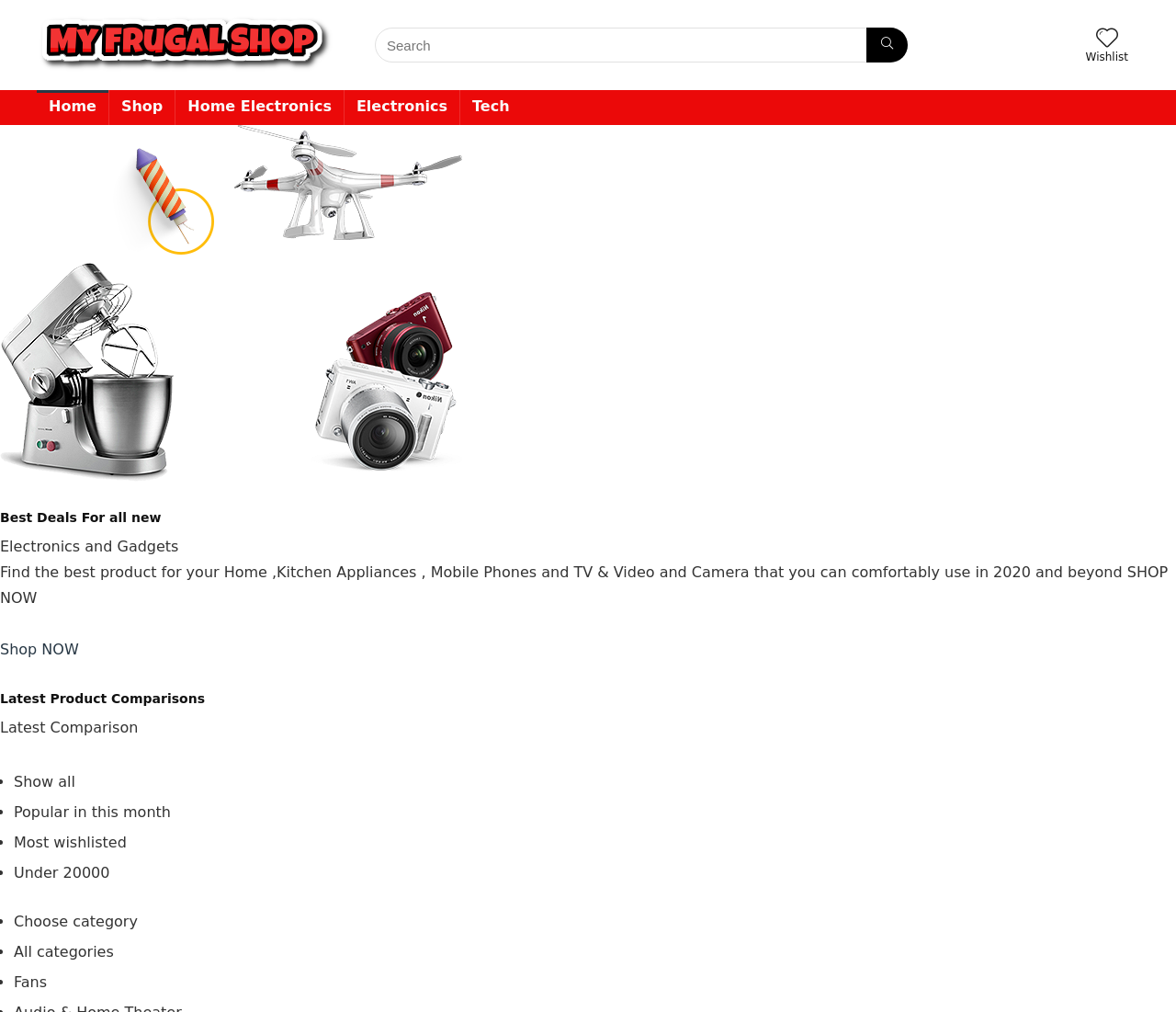Locate the bounding box coordinates of the clickable region necessary to complete the following instruction: "Click on the 'Toggle Table of Content' button". Provide the coordinates in the format of four float numbers between 0 and 1, i.e., [left, top, right, bottom].

None